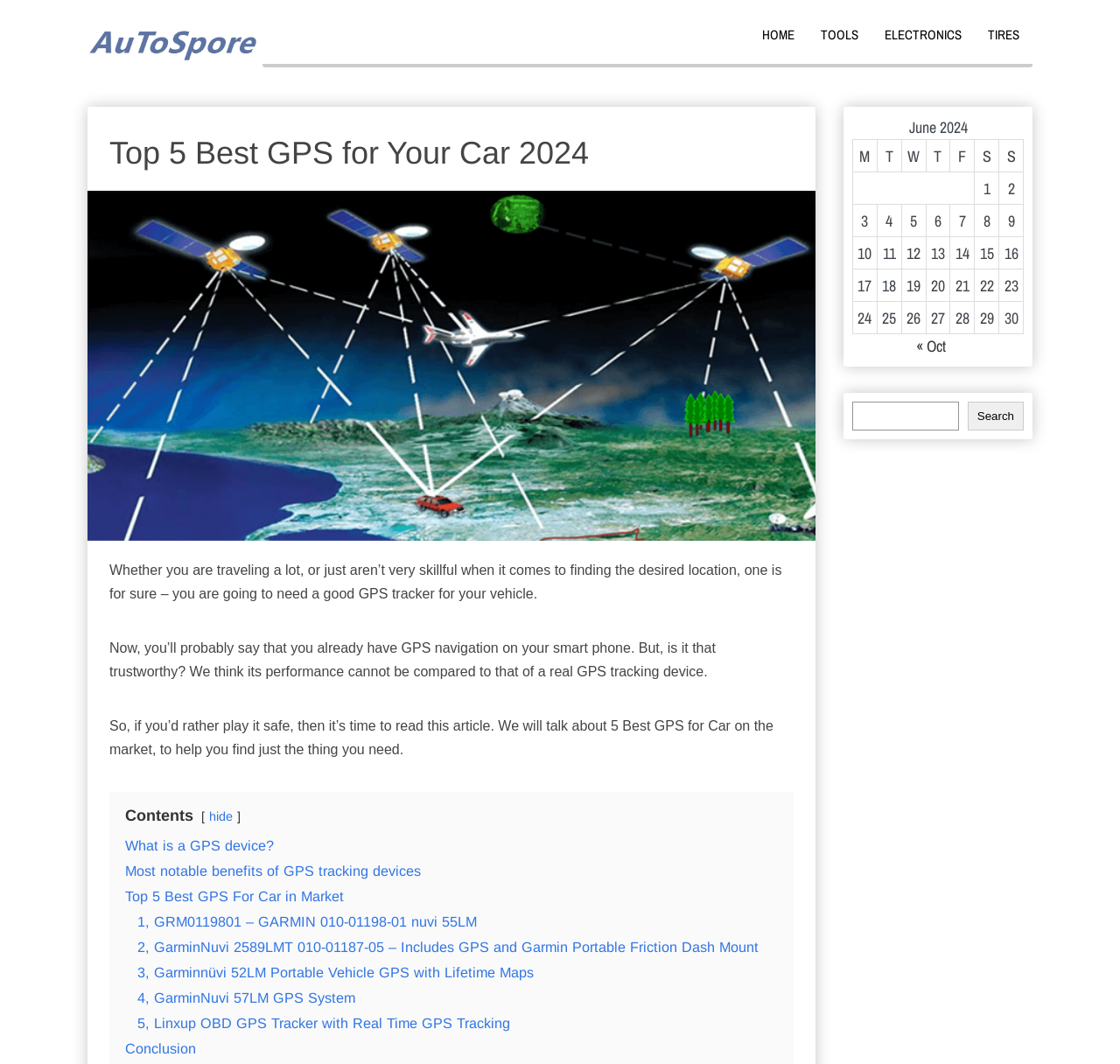Give an extensive and precise description of the webpage.

This webpage is about the top 5 best GPS for cars on the market. At the top, there is a logo "Autospore" with a link to the website. Below the logo, there is a navigation menu with links to "HOME", "TOOLS", "ELECTRONICS", and "TIRES". 

The main content of the webpage starts with a heading "Top 5 Best GPS for Your Car 2024". Below the heading, there are three paragraphs of text discussing the importance of having a good GPS tracker for your vehicle. 

Following the introductory text, there is a table of contents with links to different sections of the article, including "What is a GPS device?", "Most notable benefits of GPS tracking devices", "Top 5 Best GPS For Car in Market", and "Conclusion". 

The main section of the article lists the top 5 GPS devices for cars, each with a link to the product. The list includes GRM0119801 – GARMIN 010-01198-01 nuvi 55LM, GarminNuvi 2589LMT 010-01187-05, Garminnüvi 52LM Portable Vehicle GPS, GarminNuvi 57LM GPS System, and Linxup OBD GPS Tracker with Real Time GPS Tracking.

On the right side of the webpage, there is a complementary section with a table showing a calendar for June 2024. The table has a navigation menu to switch between months. Below the calendar, there is a search box with a button to search the website.

Overall, the webpage is well-organized and easy to navigate, with clear headings and concise text.